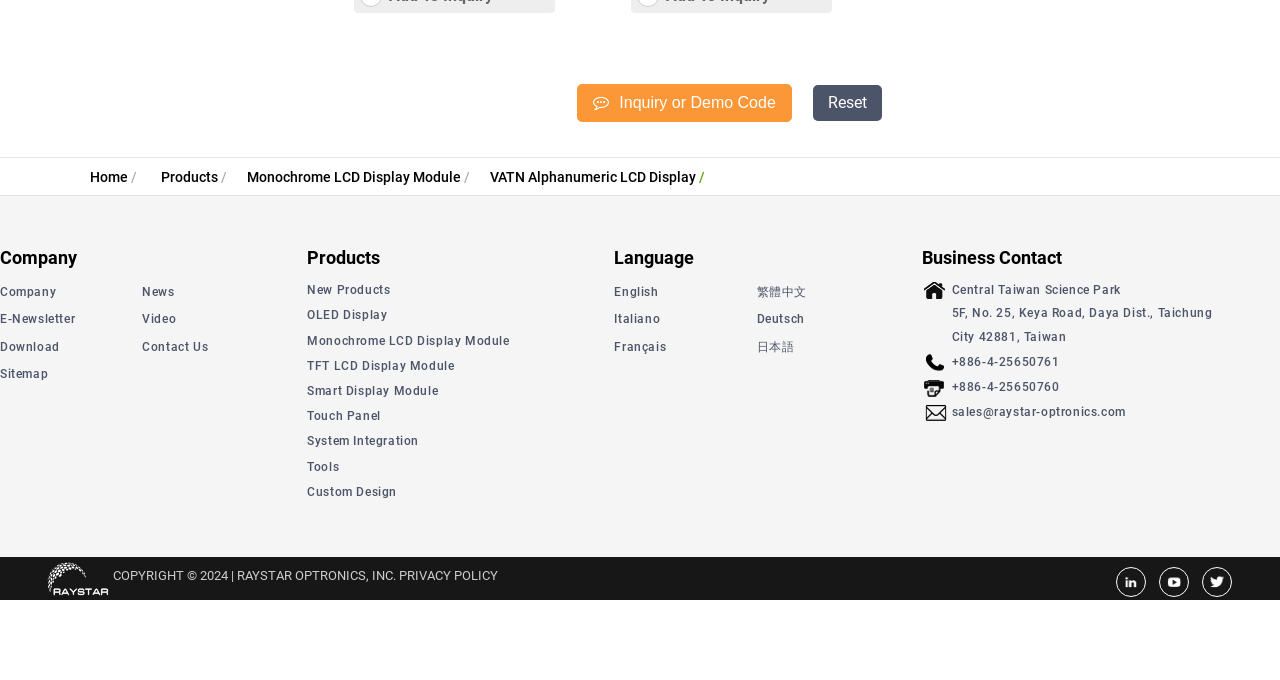Find the bounding box coordinates of the element to click in order to complete the given instruction: "Click the Inquiry or Demo Code button."

[0.451, 0.124, 0.619, 0.179]